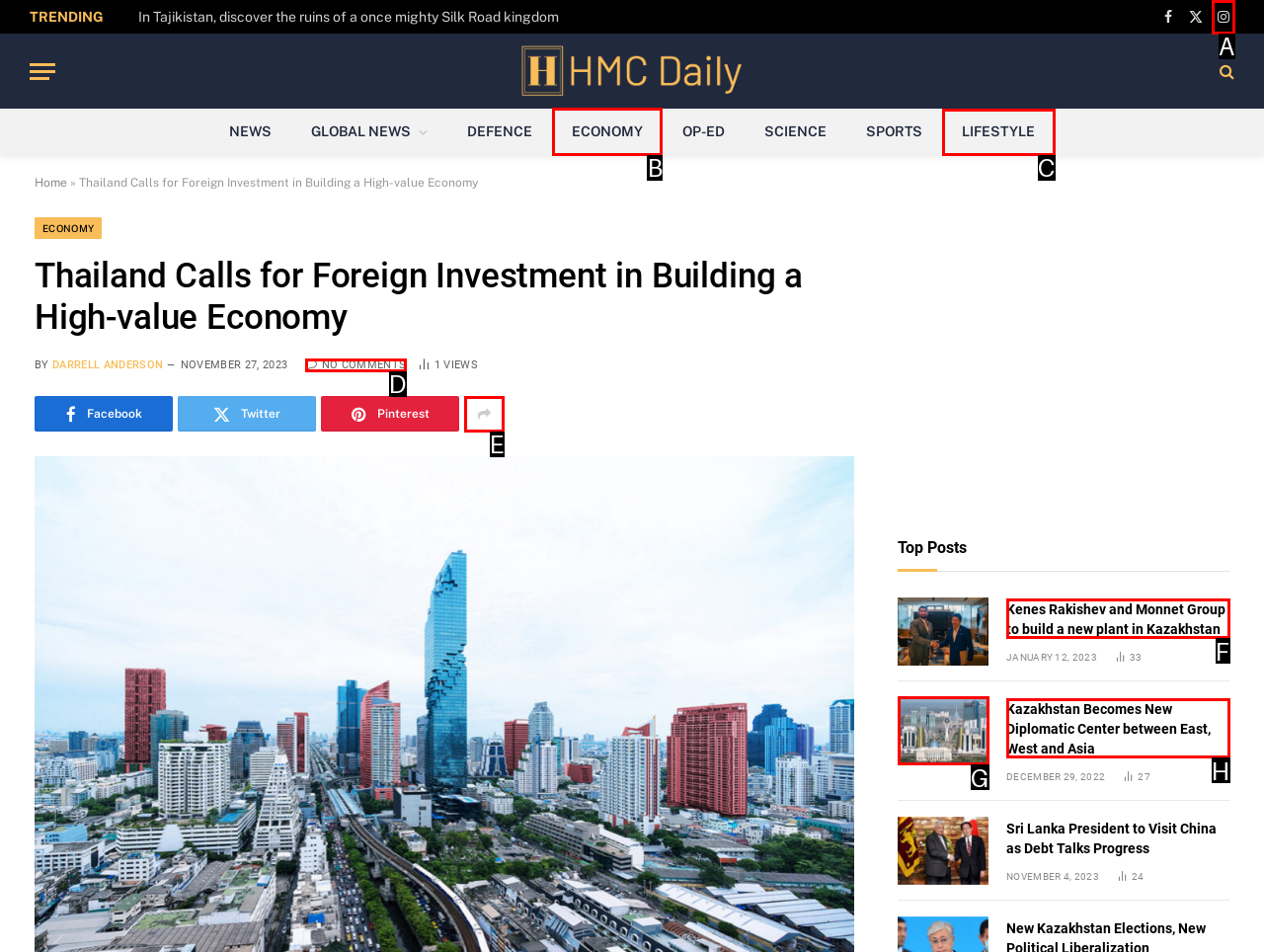Select the correct option from the given choices to perform this task: Click Home. Provide the letter of that option.

None